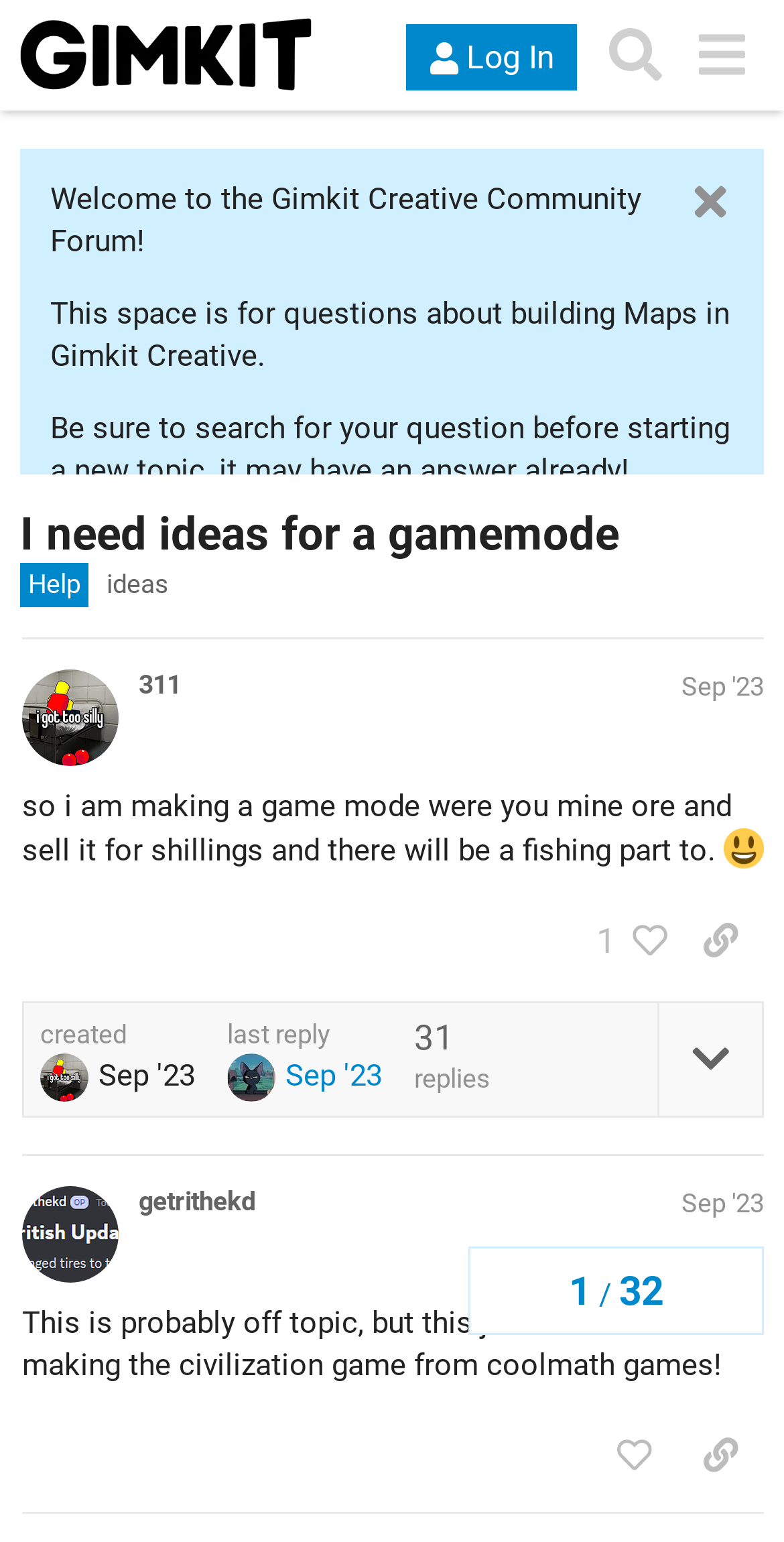Give a detailed account of the webpage's layout and content.

This webpage appears to be a forum discussion page on the Gimkit Creative Community Forum. At the top, there is a header section with a logo and navigation buttons, including "Log In" and "Search". Below this, there is a welcome message and a brief description of the forum's purpose.

The main content of the page is divided into two posts, each with a heading indicating the author and date of the post. The first post, by user "311", describes an idea for a game mode where players mine ore and sell it for shillings, with a fishing component. The post includes a smiling emoji at the end. Below the post, there are buttons to like, share, and expand the topic details.

The second post, by user "getrithekd", is a response to the first post and mentions a different game idea inspired by the original post. This post also has buttons to like and share it.

On the right side of the page, there is a navigation section with a topic progress bar and a list of tags related to the discussion. At the bottom of the page, there is a section with information about the number of replies and the date of the last reply.